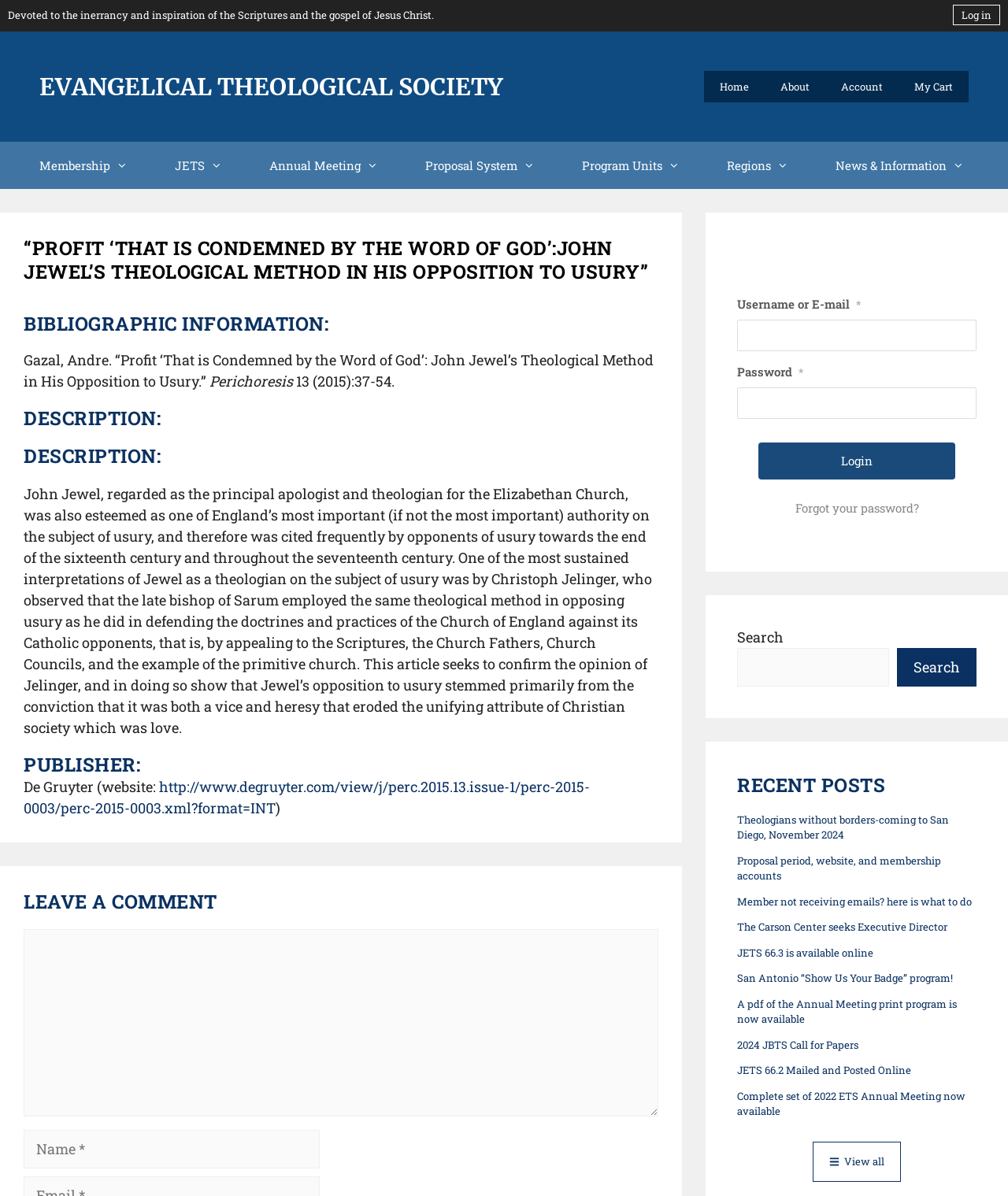What is the name of the journal? From the image, respond with a single word or brief phrase.

Perichoresis